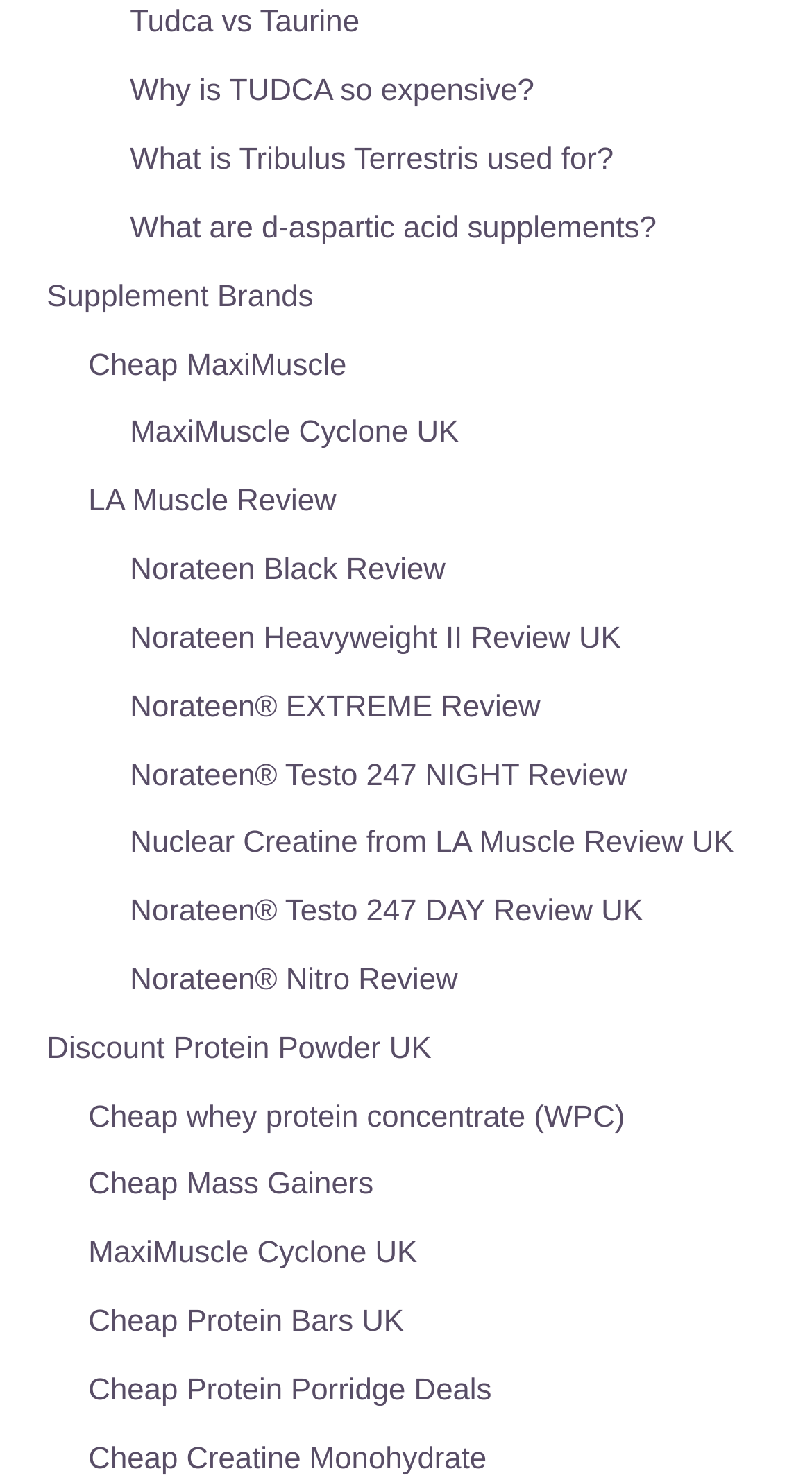Please identify the bounding box coordinates of where to click in order to follow the instruction: "Explore the cheap options for Creatine Monohydrate".

[0.109, 0.975, 0.599, 0.997]